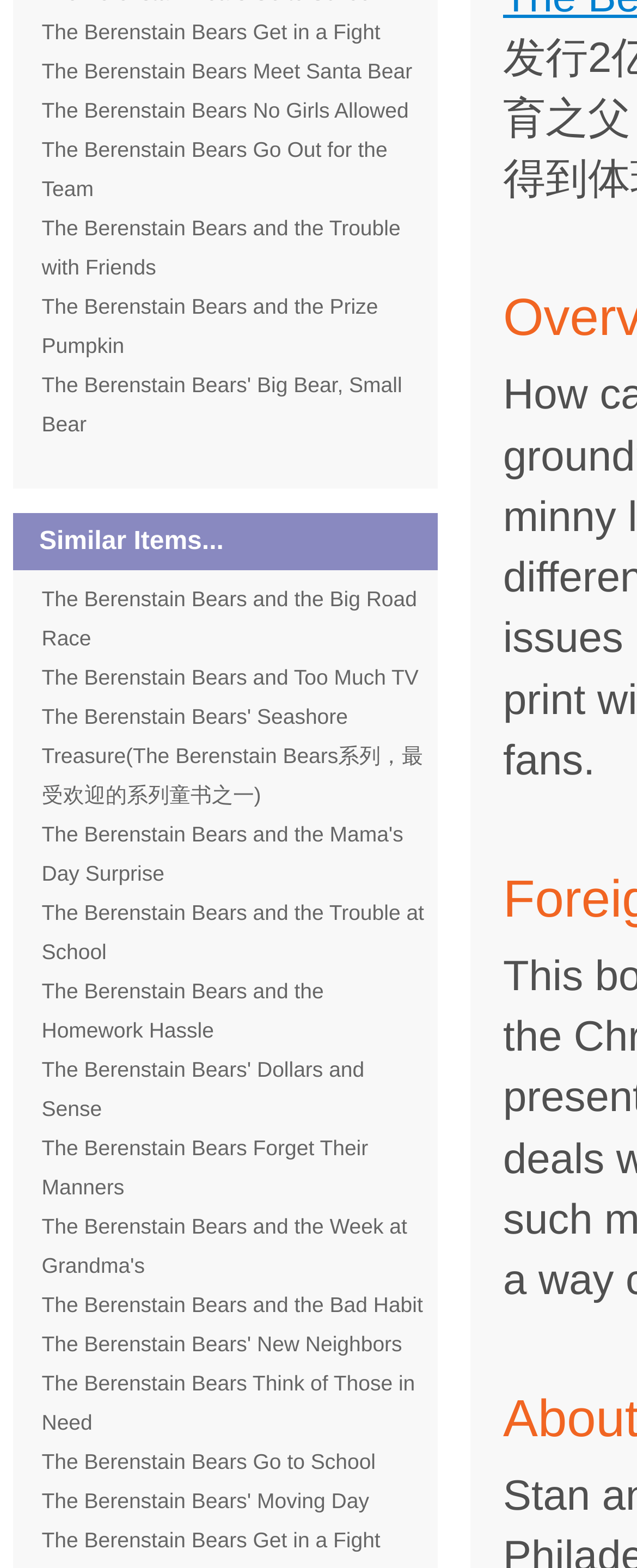Please give a concise answer to this question using a single word or phrase: 
What is the title of the last book?

The Berenstain Bears' Moving Day